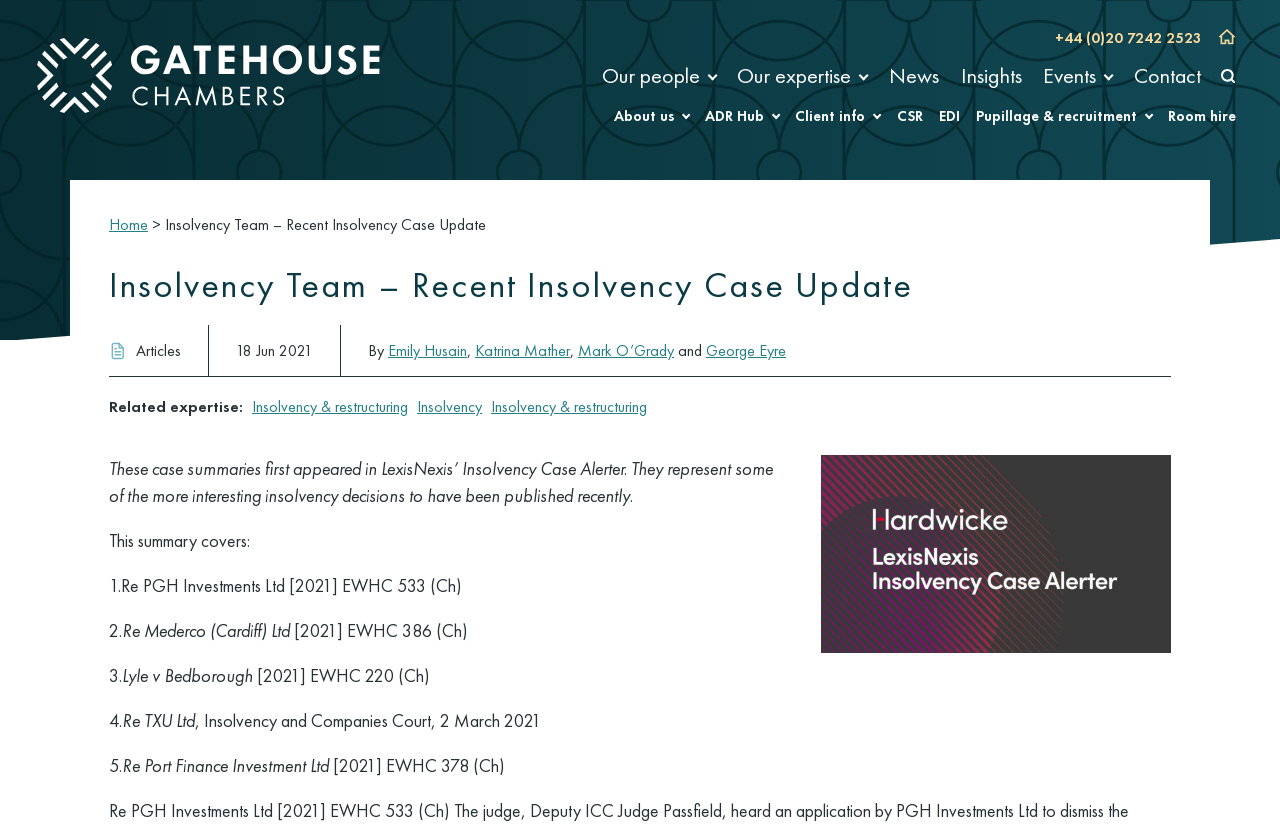Locate the bounding box coordinates of the region to be clicked to comply with the following instruction: "Go to home page". The coordinates must be four float numbers between 0 and 1, in the form [left, top, right, bottom].

[0.945, 0.022, 0.972, 0.072]